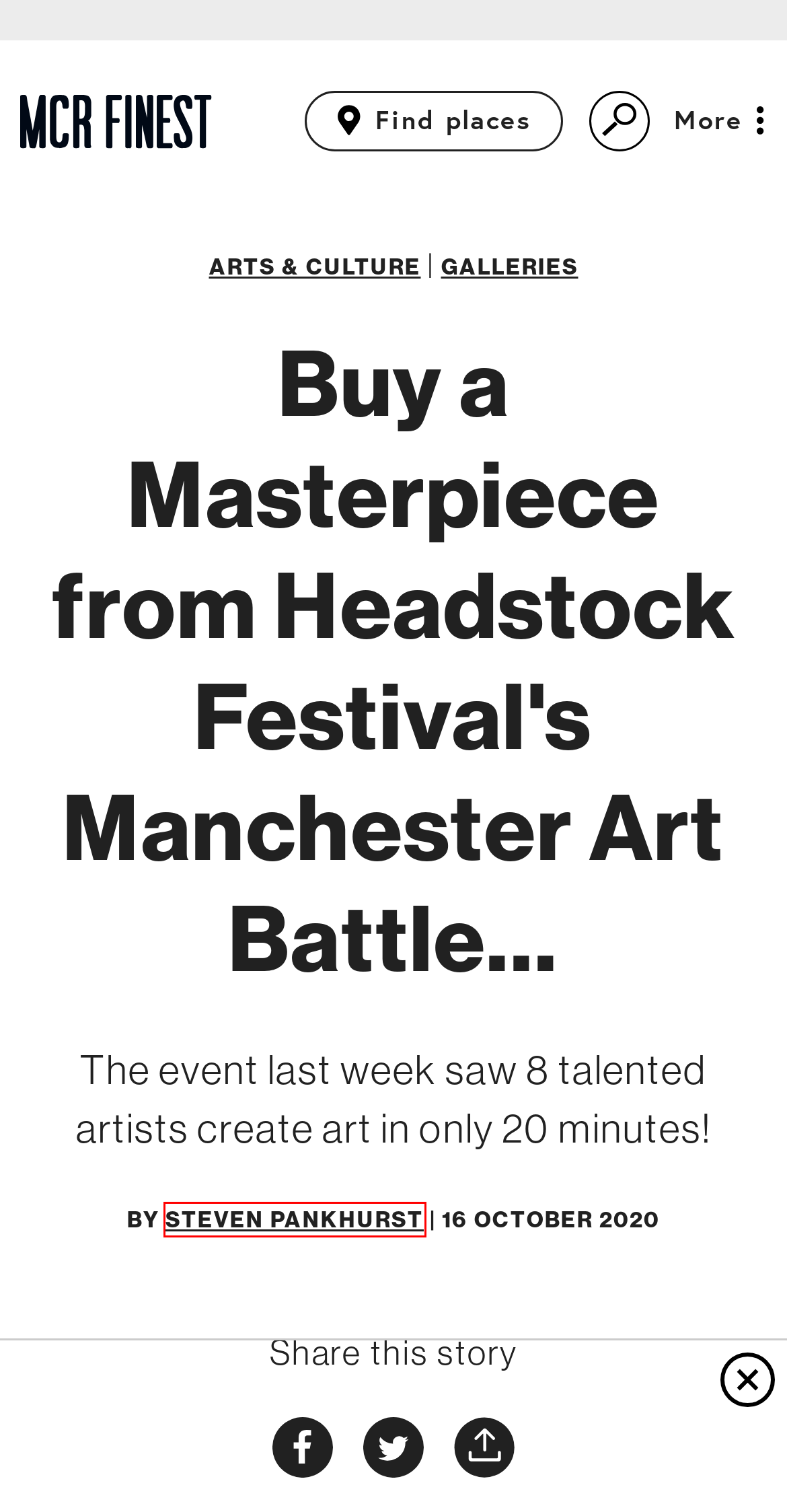Look at the screenshot of a webpage that includes a red bounding box around a UI element. Select the most appropriate webpage description that matches the page seen after clicking the highlighted element. Here are the candidates:
A. Complaints procedure
B. The legendary Hip Hop Karaoke club night is heading to Manchester
C. List your business
D. Steven Pankhurst, Author at Manchester’s Finest
E. Privacy Statement - Manchester's Finest Northern Quarter NQ Manchester
F. Manchester's Finest
G. Finest Group
H. Places - Find things to do in Manchester

D